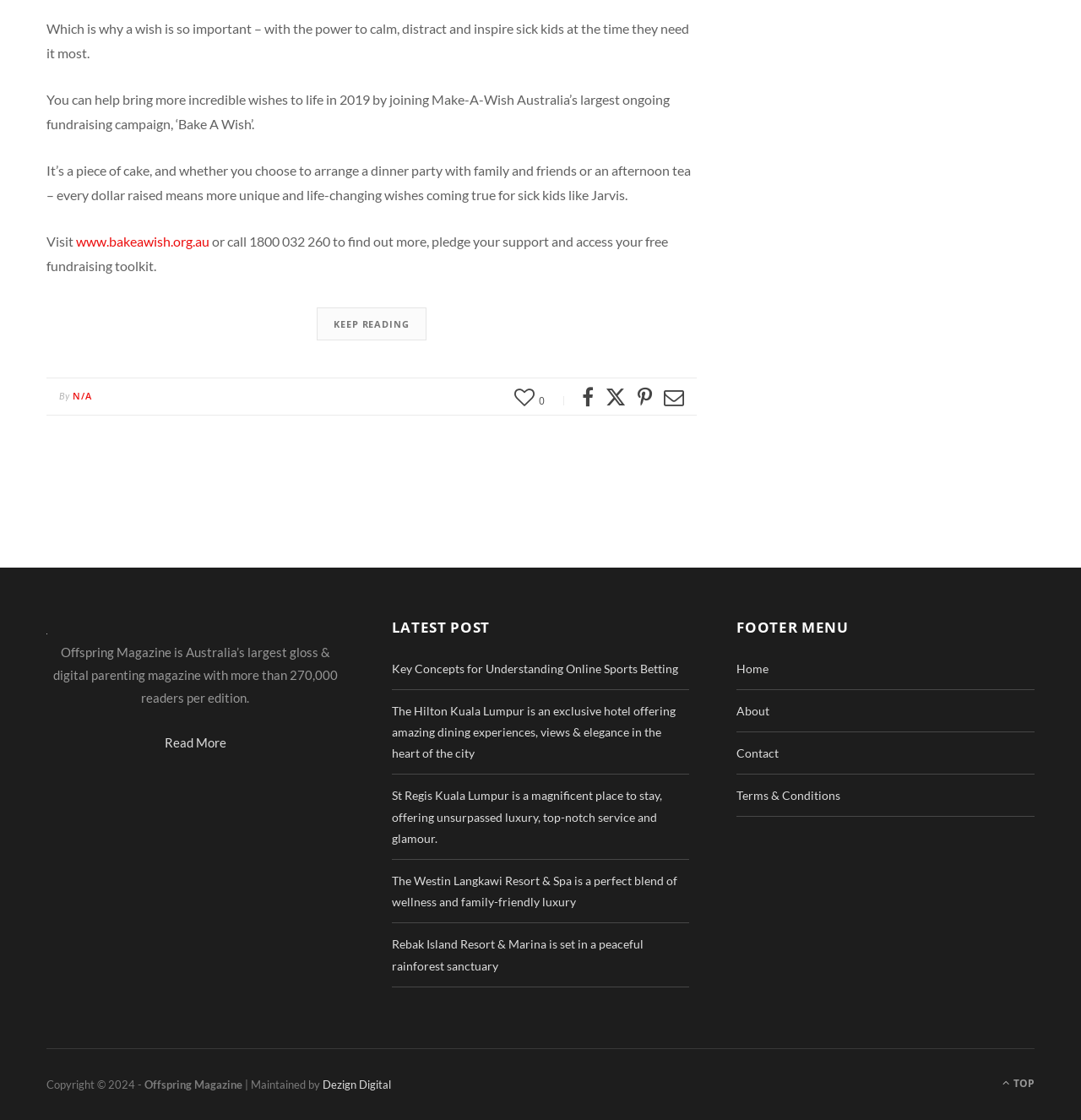Please identify the bounding box coordinates of the element I should click to complete this instruction: 'Learn about Key Concepts for Understanding Online Sports Betting'. The coordinates should be given as four float numbers between 0 and 1, like this: [left, top, right, bottom].

[0.362, 0.59, 0.627, 0.603]